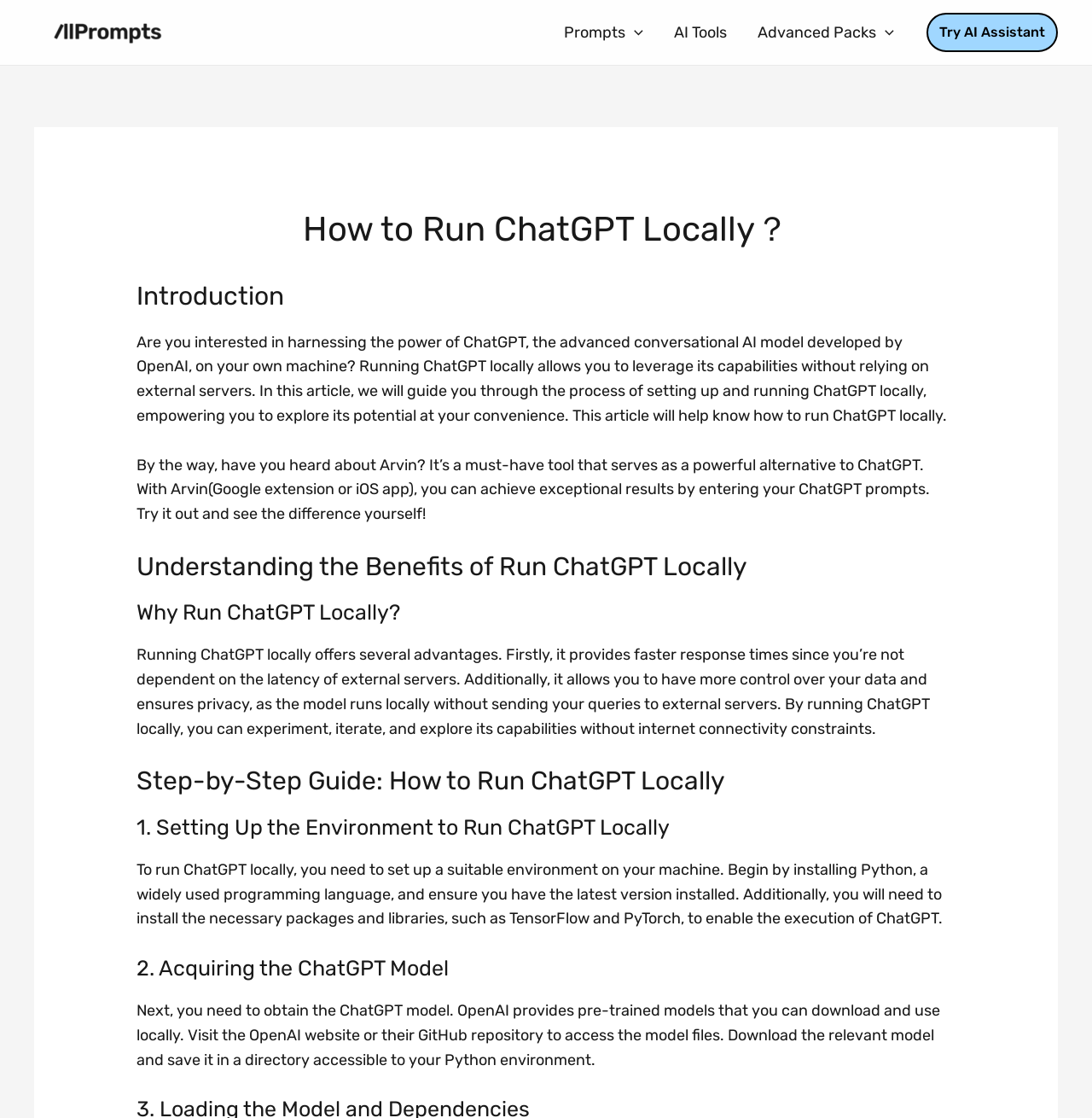What is Arvin?
Ensure your answer is thorough and detailed.

Arvin is mentioned in the webpage as a must-have tool that serves as a powerful alternative to ChatGPT, allowing you to achieve exceptional results by entering your ChatGPT prompts, and it has a Google extension and iOS app.